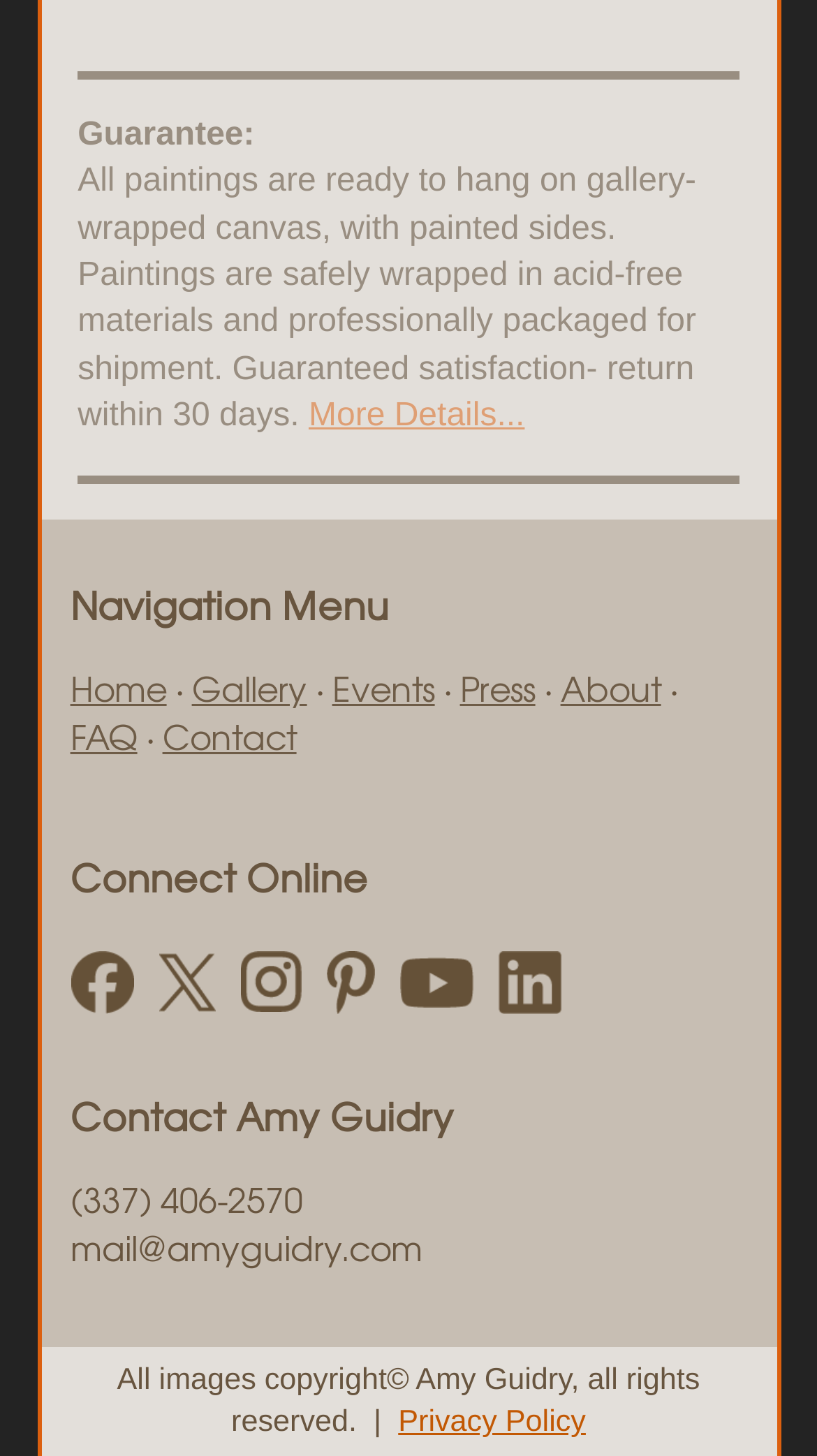Look at the image and give a detailed response to the following question: What is guaranteed on this website?

The guarantee is mentioned in the static text 'Guarantee: All paintings are ready to hang on gallery-wrapped canvas, with painted sides. Paintings are safely wrapped in acid-free materials and professionally packaged for shipment. Guaranteed satisfaction- return within 30 days.' which indicates that the website guarantees satisfaction with the paintings.